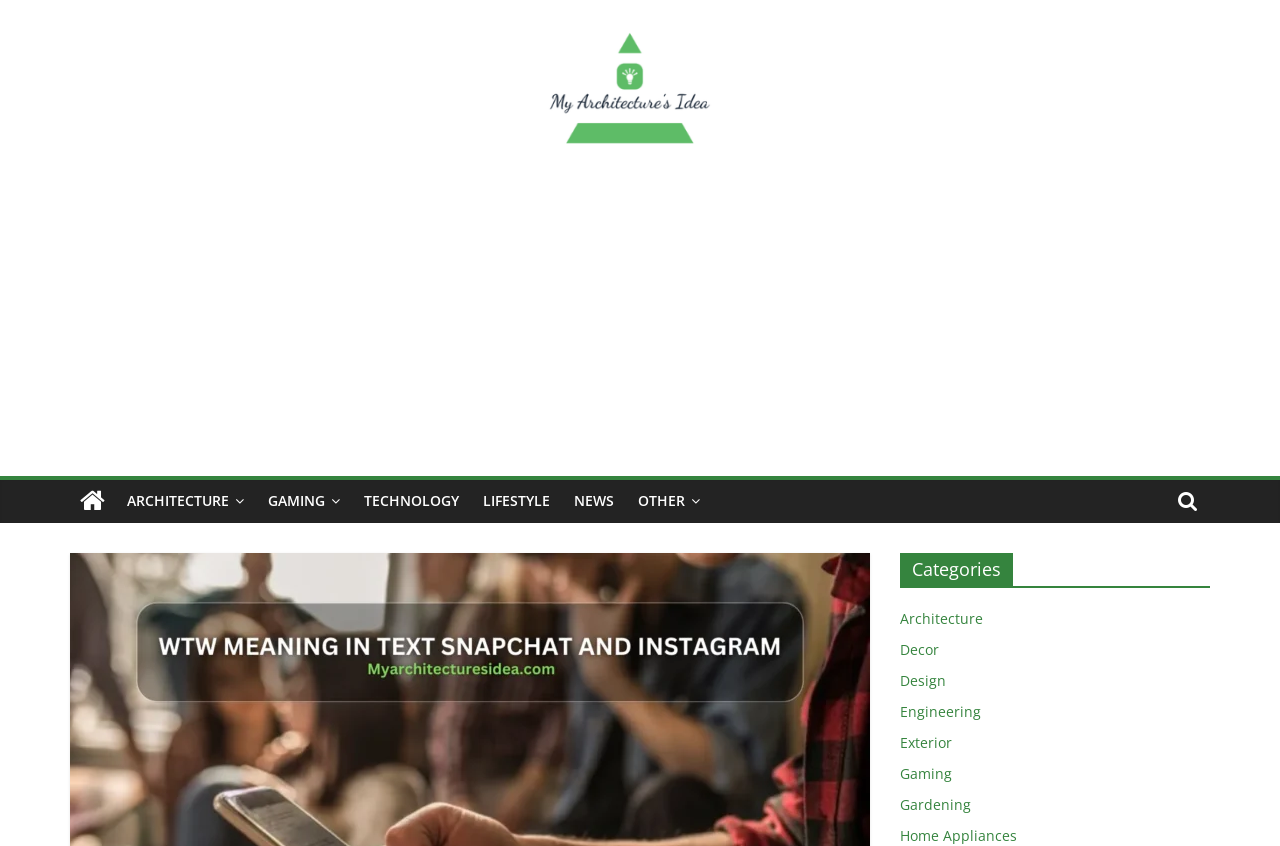Given the description "aria-label="Advertisement" name="aswift_1" title="Advertisement"", provide the bounding box coordinates of the corresponding UI element.

[0.055, 0.191, 0.93, 0.522]